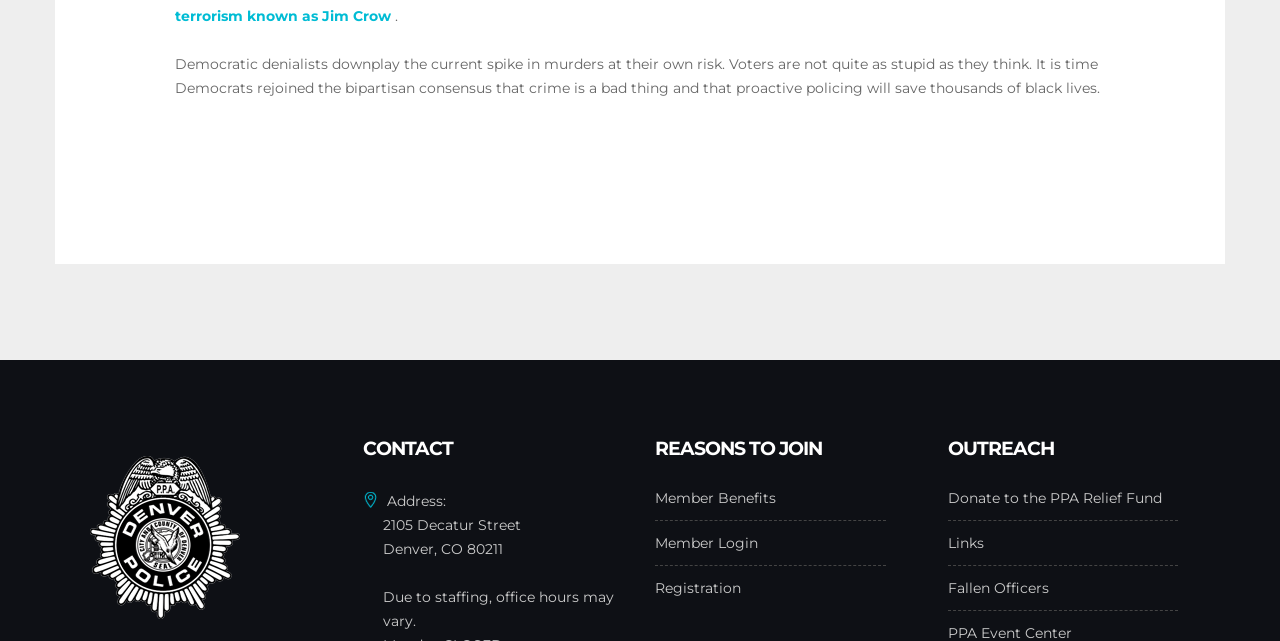How many sections are there in the webpage?
Answer the question with as much detail as possible.

I counted the number of sections in the webpage, which are 'CONTACT', 'REASONS TO JOIN', and 'OUTREACH', so there are 3 sections in total.